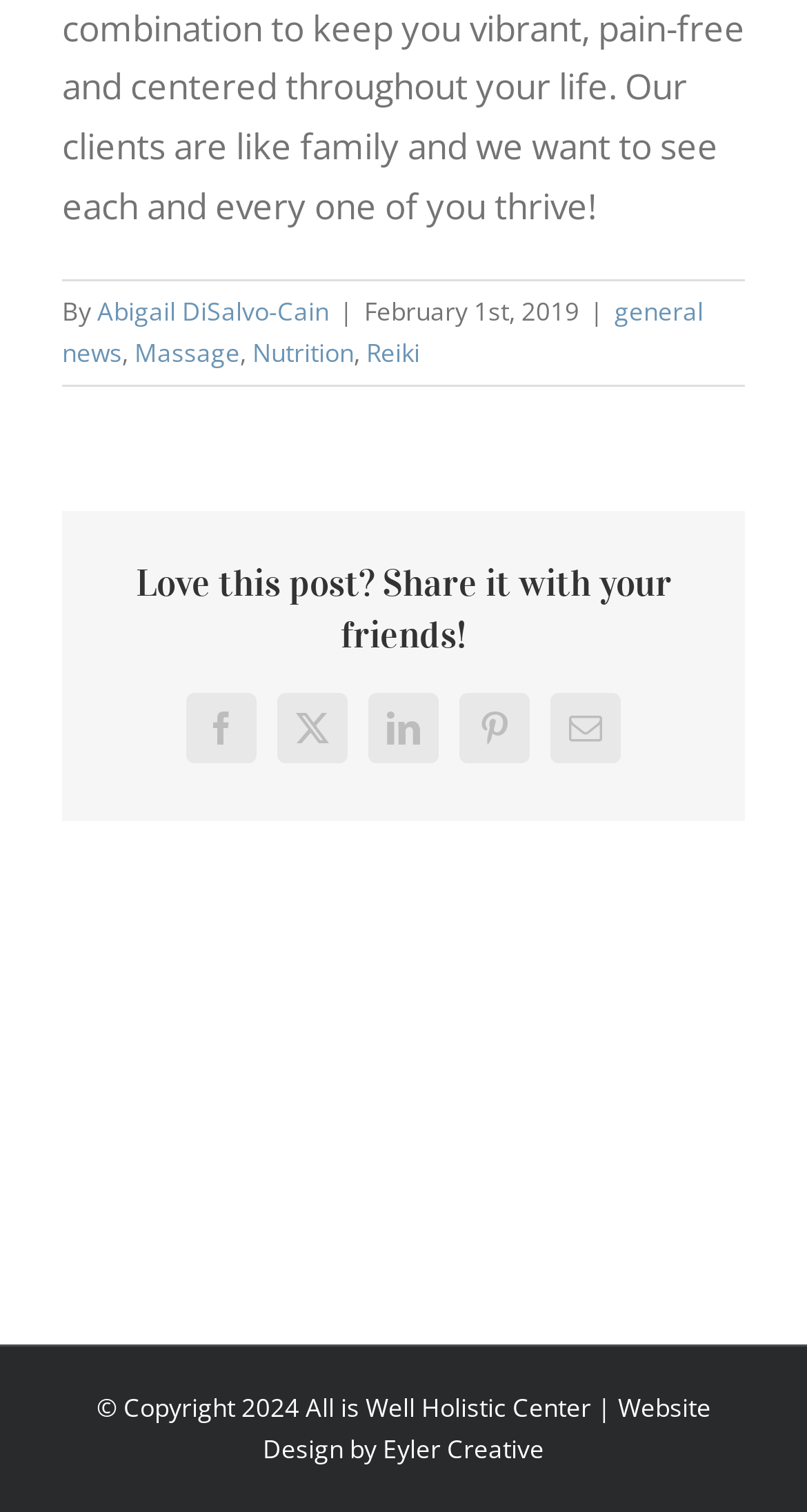What is the author of the post?
Give a detailed explanation using the information visible in the image.

The author of the post is mentioned in the link 'Abigail DiSalvo-Cain' which is located at the top of the webpage, indicating that the post is written by this person.